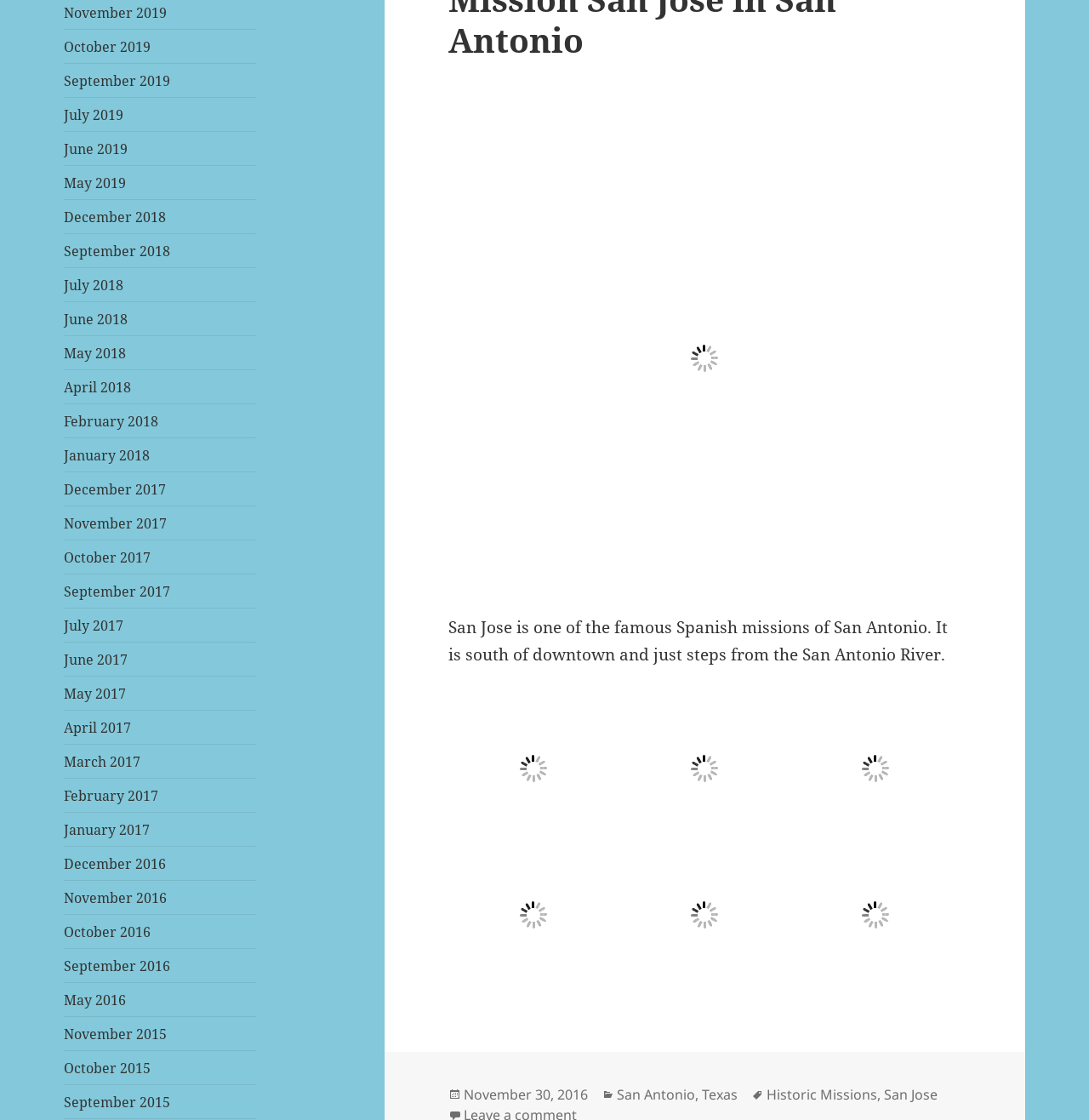Using the provided element description "Texas", determine the bounding box coordinates of the UI element.

[0.645, 0.968, 0.677, 0.986]